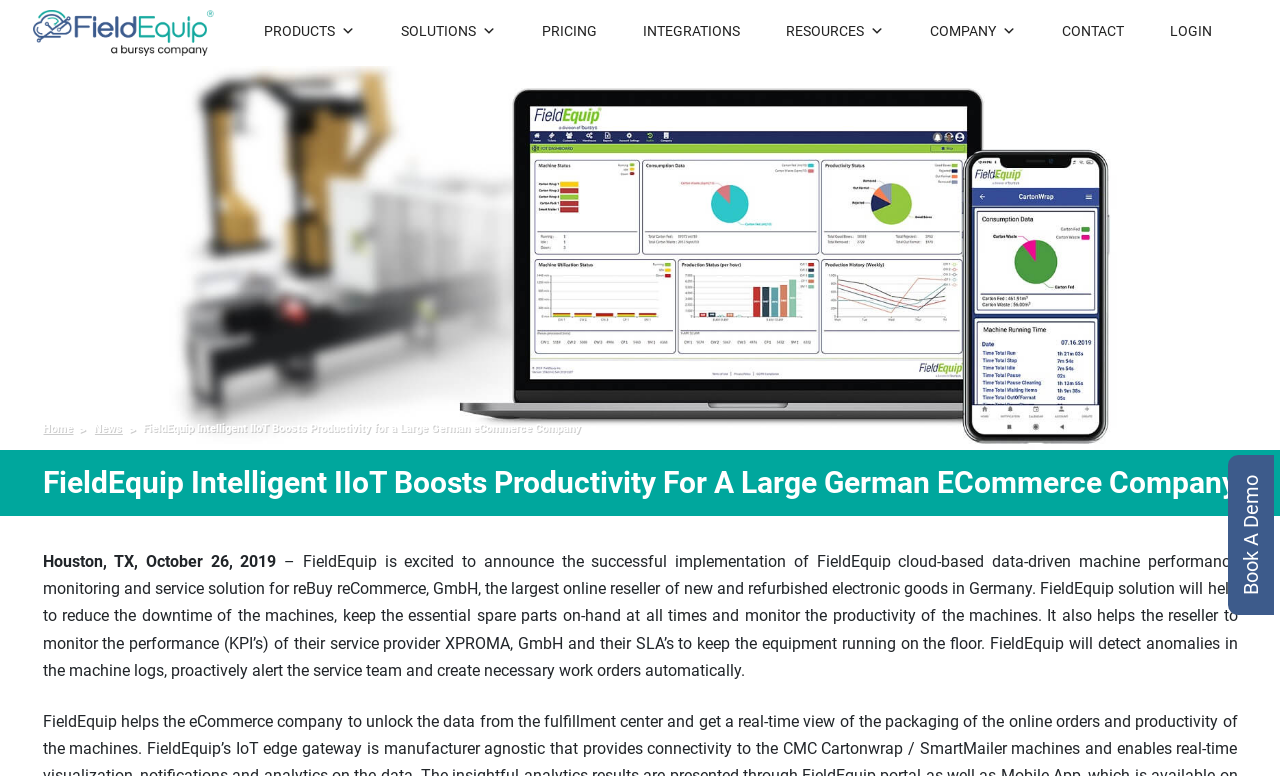Pinpoint the bounding box coordinates of the element that must be clicked to accomplish the following instruction: "Click the logo of FieldEquip". The coordinates should be in the format of four float numbers between 0 and 1, i.e., [left, top, right, bottom].

[0.025, 0.0, 0.167, 0.085]